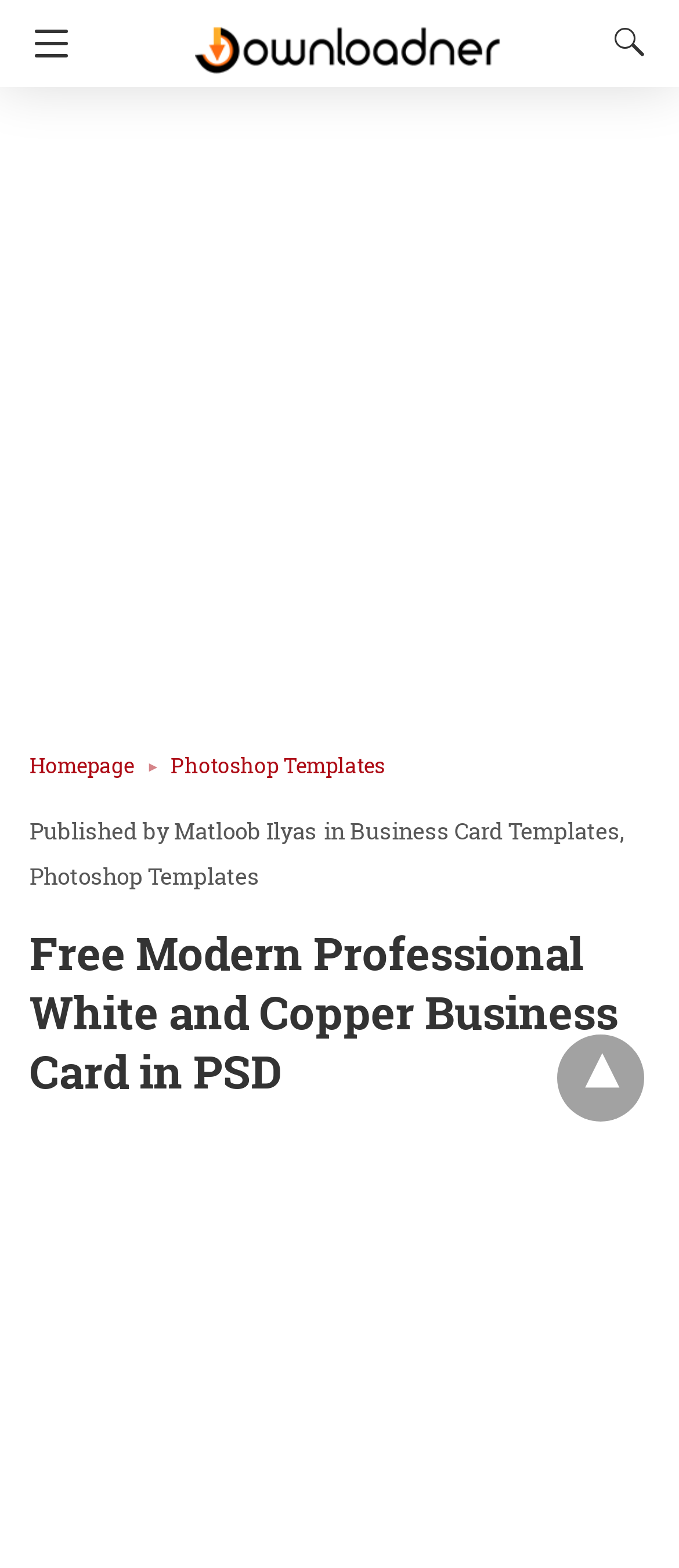What is the author's name?
Can you provide a detailed and comprehensive answer to the question?

I found the author's name by looking at the search button dropdown menu, where I saw a static text element 'Matloob Ilyas'.